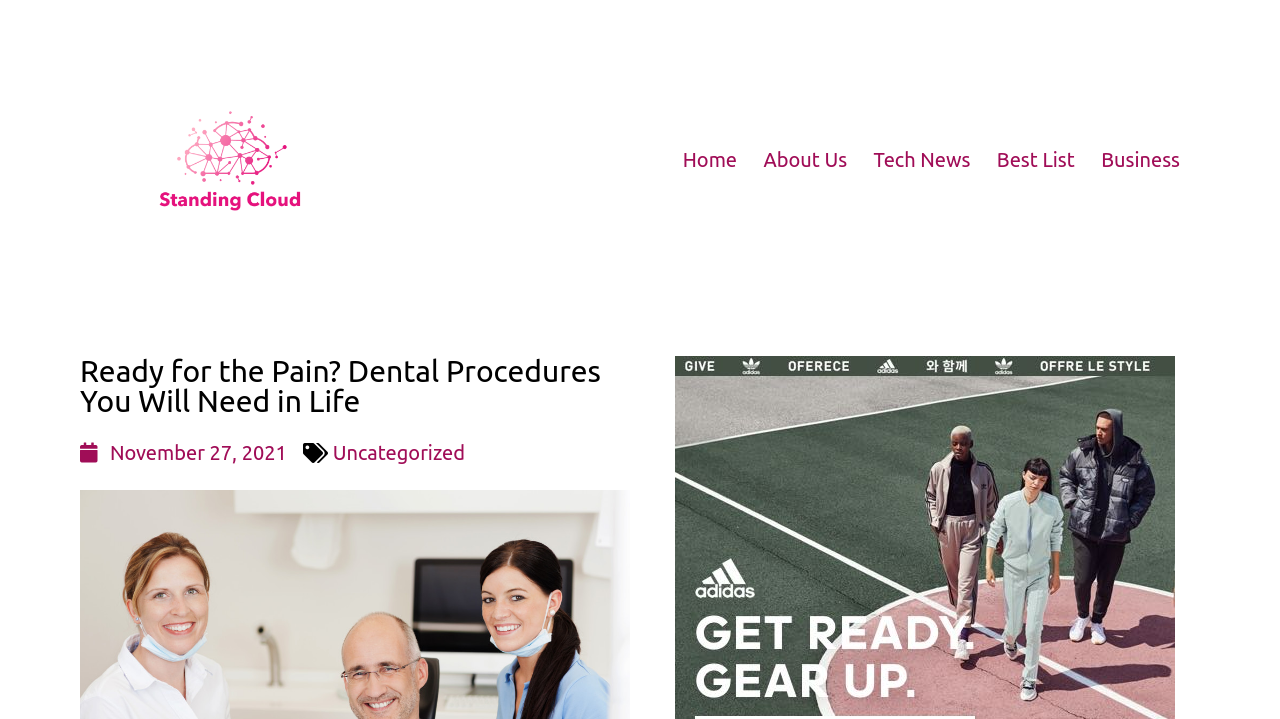Carefully observe the image and respond to the question with a detailed answer:
What is the date of the article?

I found the date 'November 27, 2021' as a link element under the main content area, which is likely to be the date of the article.